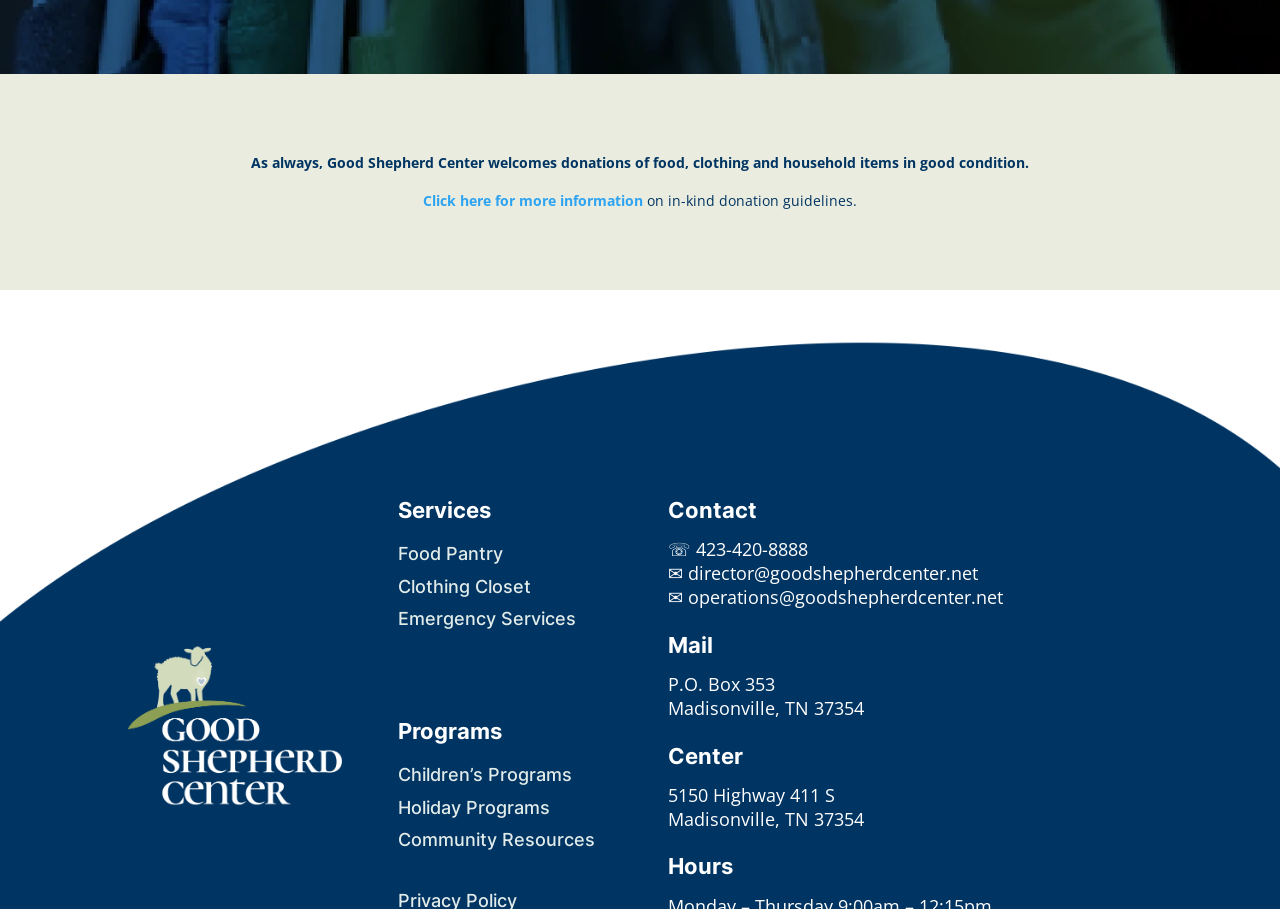Please answer the following question as detailed as possible based on the image: 
What is the phone number of the center?

The webpage has a section titled 'Contact' which displays the phone number '☏ 423-420-8888'.